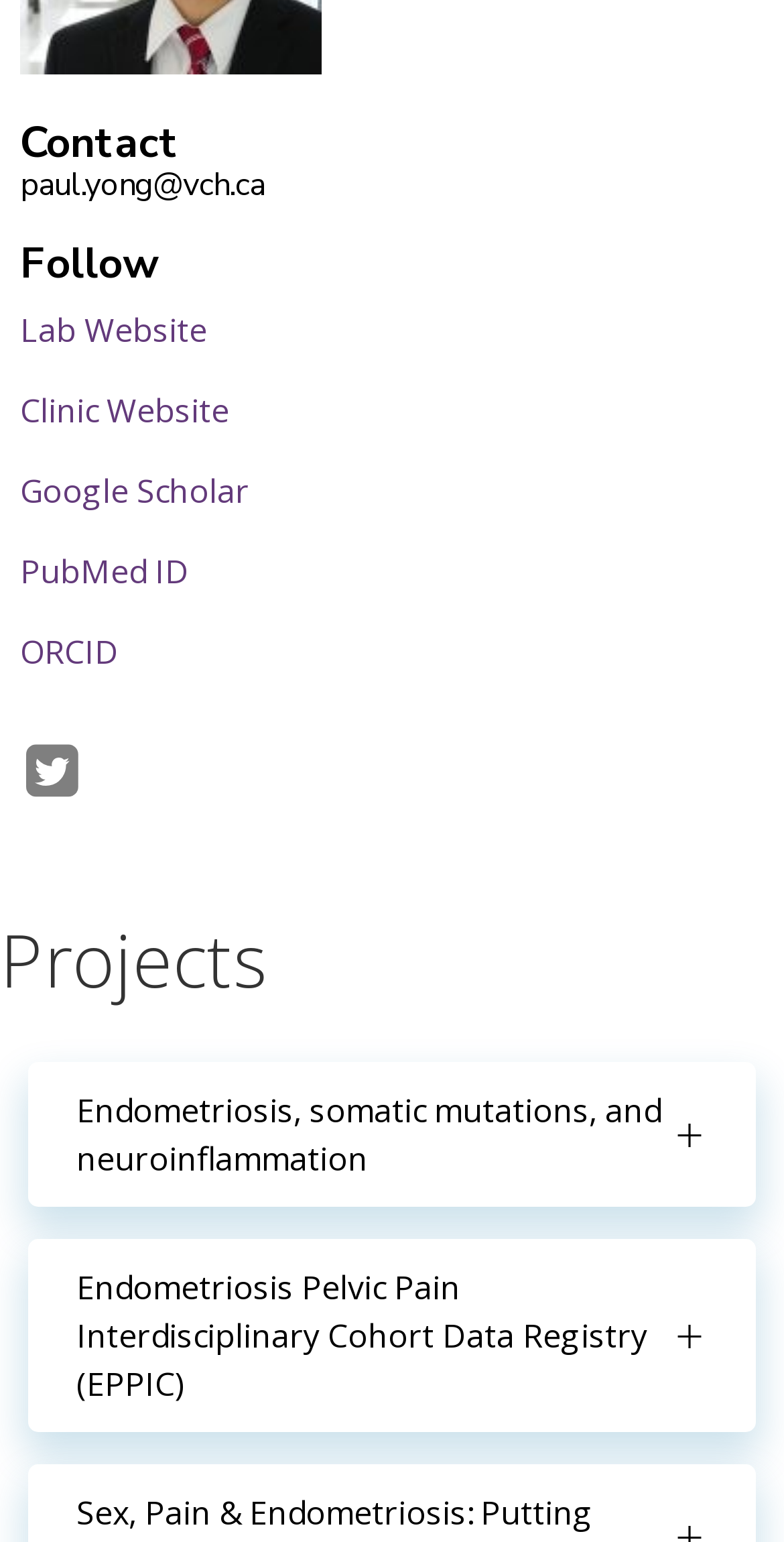What is the last link in the top section?
Answer the question in as much detail as possible.

The last link in the top section is an empty link, which is represented by an image, but does not have any text.